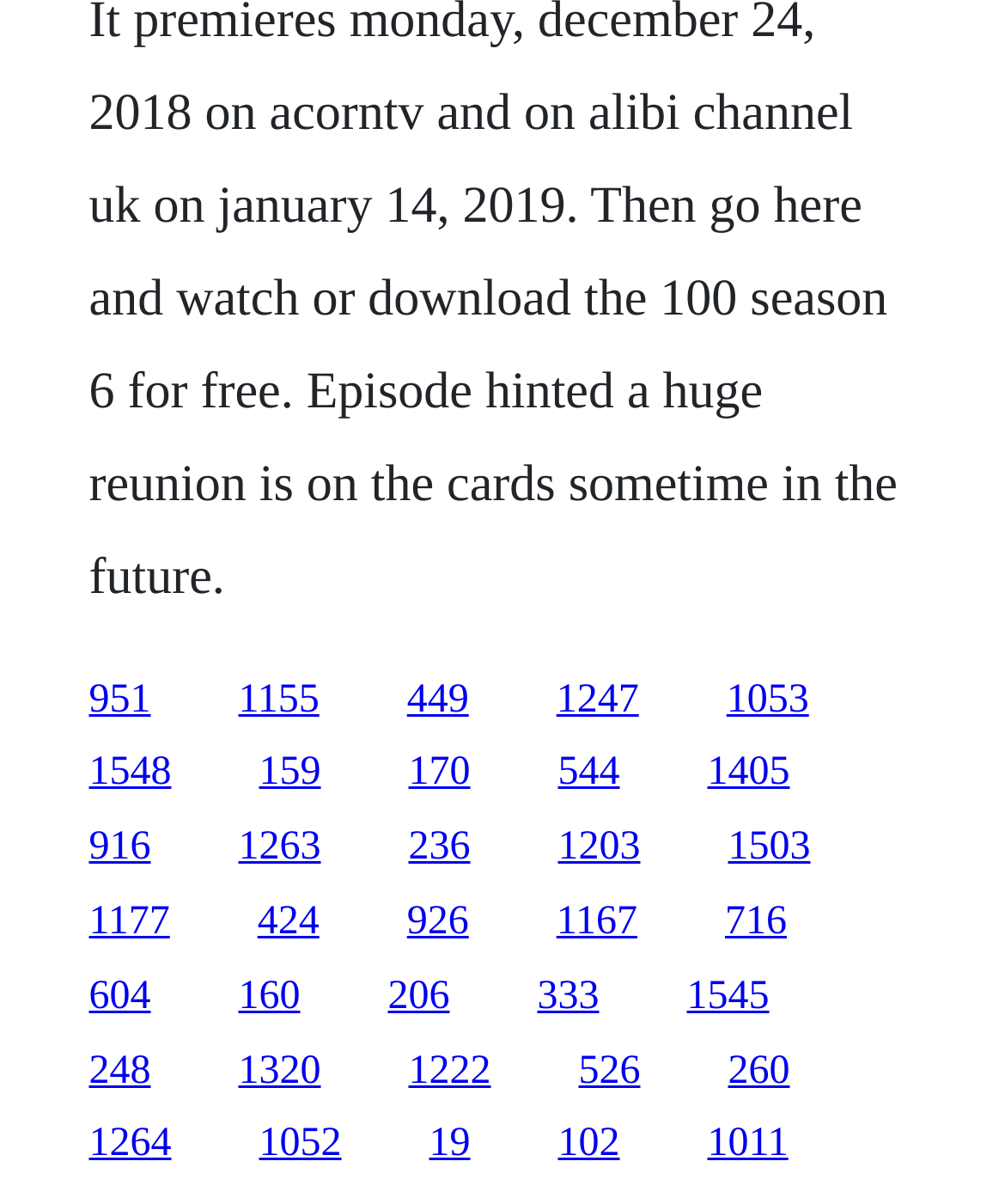Locate the bounding box coordinates of the element's region that should be clicked to carry out the following instruction: "go to the fifth link". The coordinates need to be four float numbers between 0 and 1, i.e., [left, top, right, bottom].

[0.723, 0.562, 0.805, 0.599]